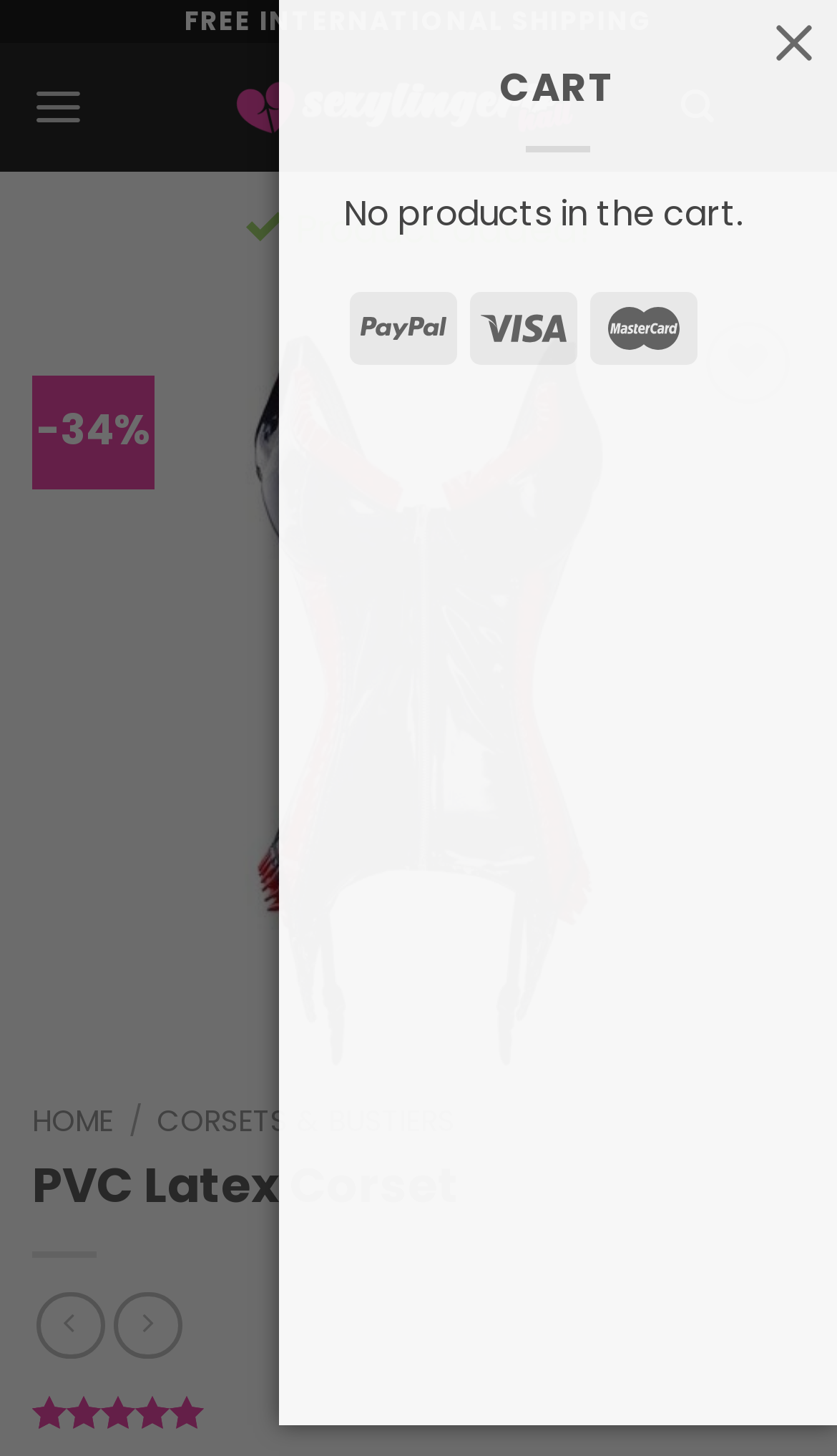Locate the primary heading on the webpage and return its text.

PVC Latex Corset